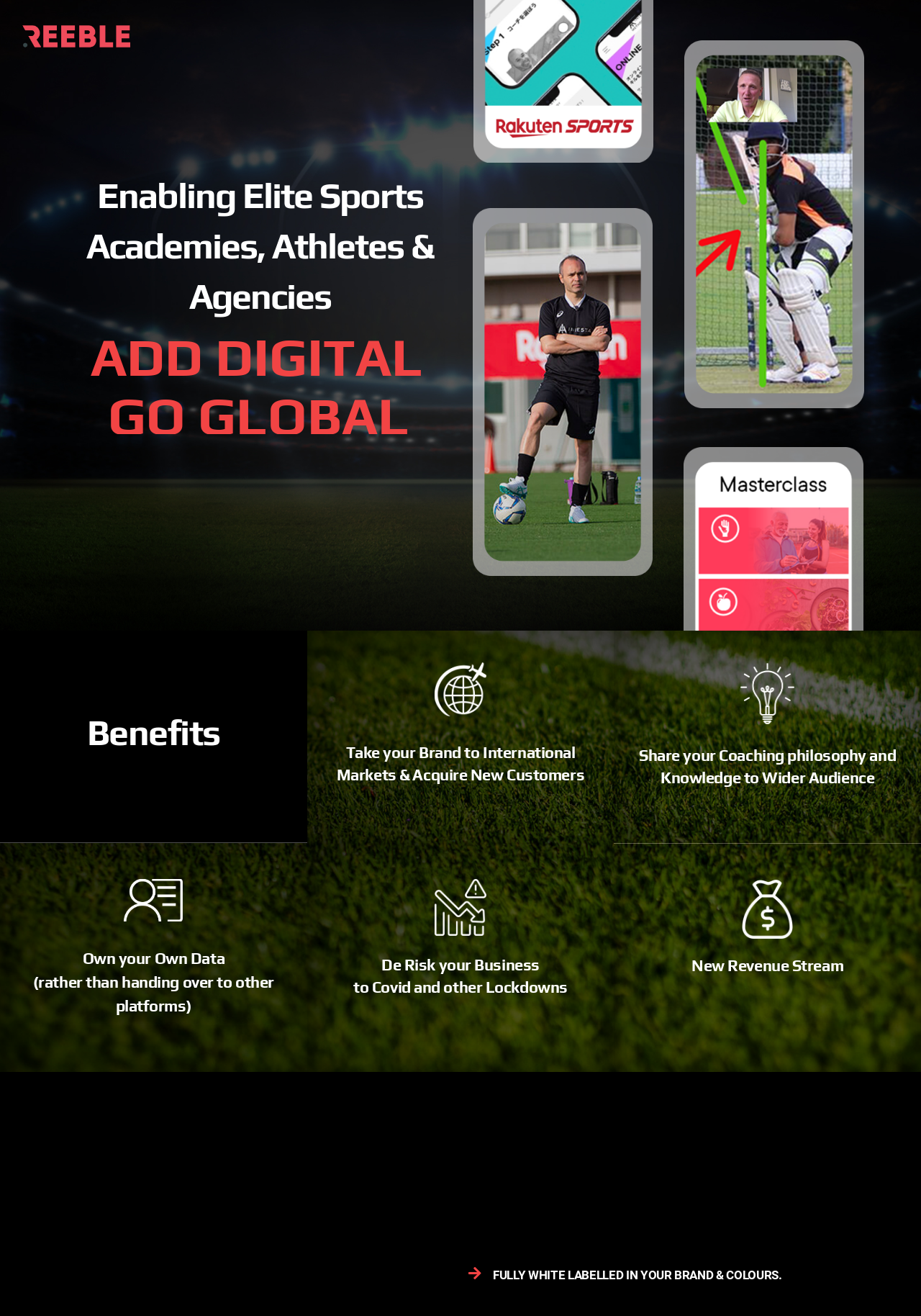Describe all the key features and sections of the webpage thoroughly.

The webpage appears to be the homepage of Reeble, a platform that enables elite sports academies, athletes, and agencies to go digital. At the top left corner, there is a logo consisting of three images: a main logo, a dark logo, and a light logo. Next to the logo, there are two lines of text: "Enabling Elite Sports" and "Academies, Athletes & Agencies". 

Below the logo and text, there are five individual letters "D", "I", "G", "A", and "L" spaced out horizontally. 

On the right side of the page, there are three images arranged vertically. 

Further down the page, there are six sections, each with a heading and a figure. The headings are "Benefits", "Take your Brand to International Markets & Acquire New Customers", "Share your Coaching philosophy and Knowledge to Wider Audience", "Own your Own Data (rather than handing over to other platforms)", "De Risk your Business to Covid and other Lockdowns", and "New Revenue Stream". The figures are likely icons or images accompanying each heading. 

At the very bottom of the page, there is a heading "FULLY WHITE LABELLED IN YOUR BRAND & COLOURS." in a prominent font size. 

Finally, there is a small image at the top right corner of the page.